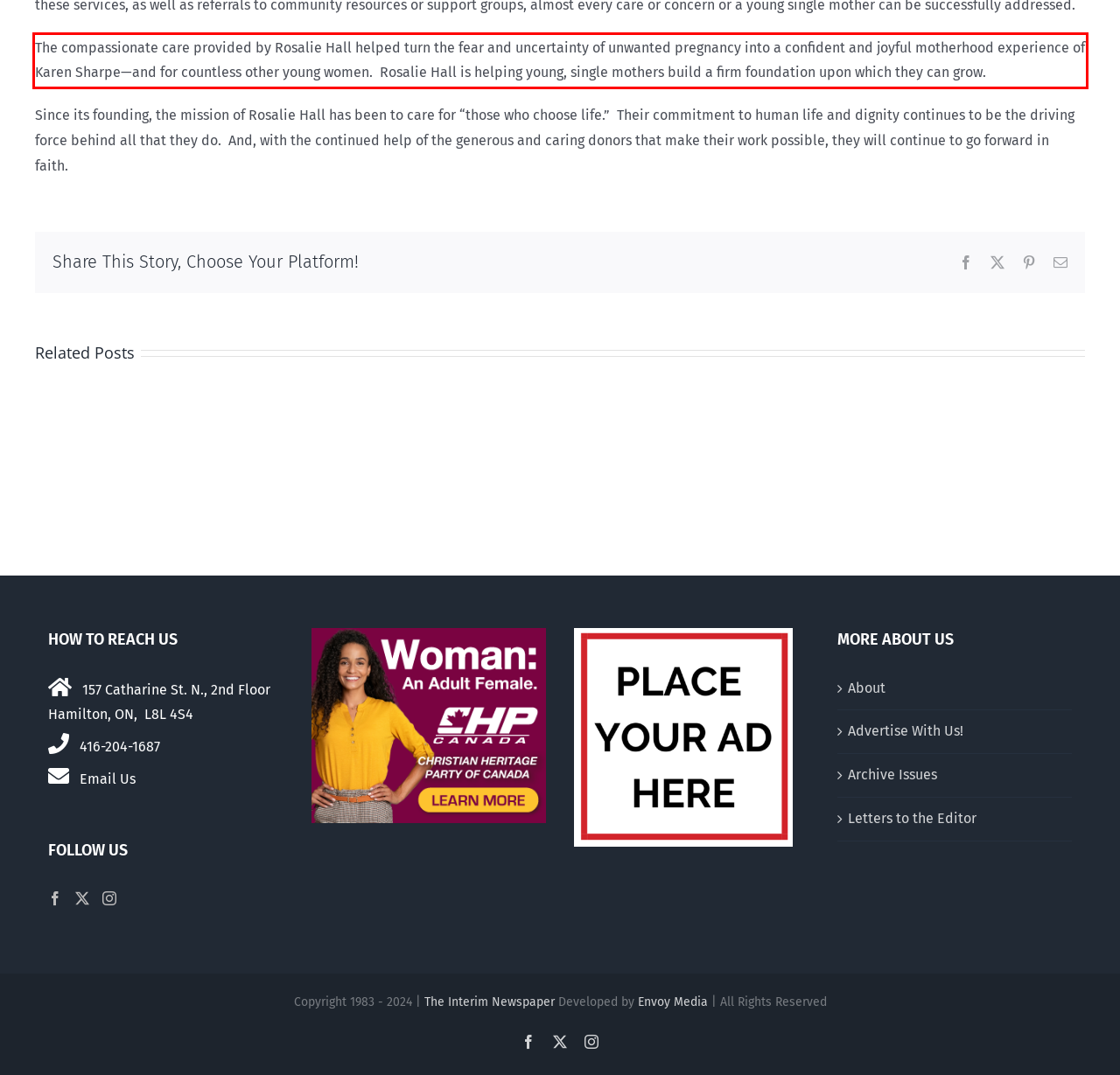You are given a screenshot of a webpage with a UI element highlighted by a red bounding box. Please perform OCR on the text content within this red bounding box.

The compassionate care provided by Rosalie Hall helped turn the fear and uncertainty of unwanted pregnancy into a confident and joyful motherhood experience of Karen Sharpe—and for countless other young women. Rosalie Hall is helping young, single mothers build a firm foundation upon which they can grow.